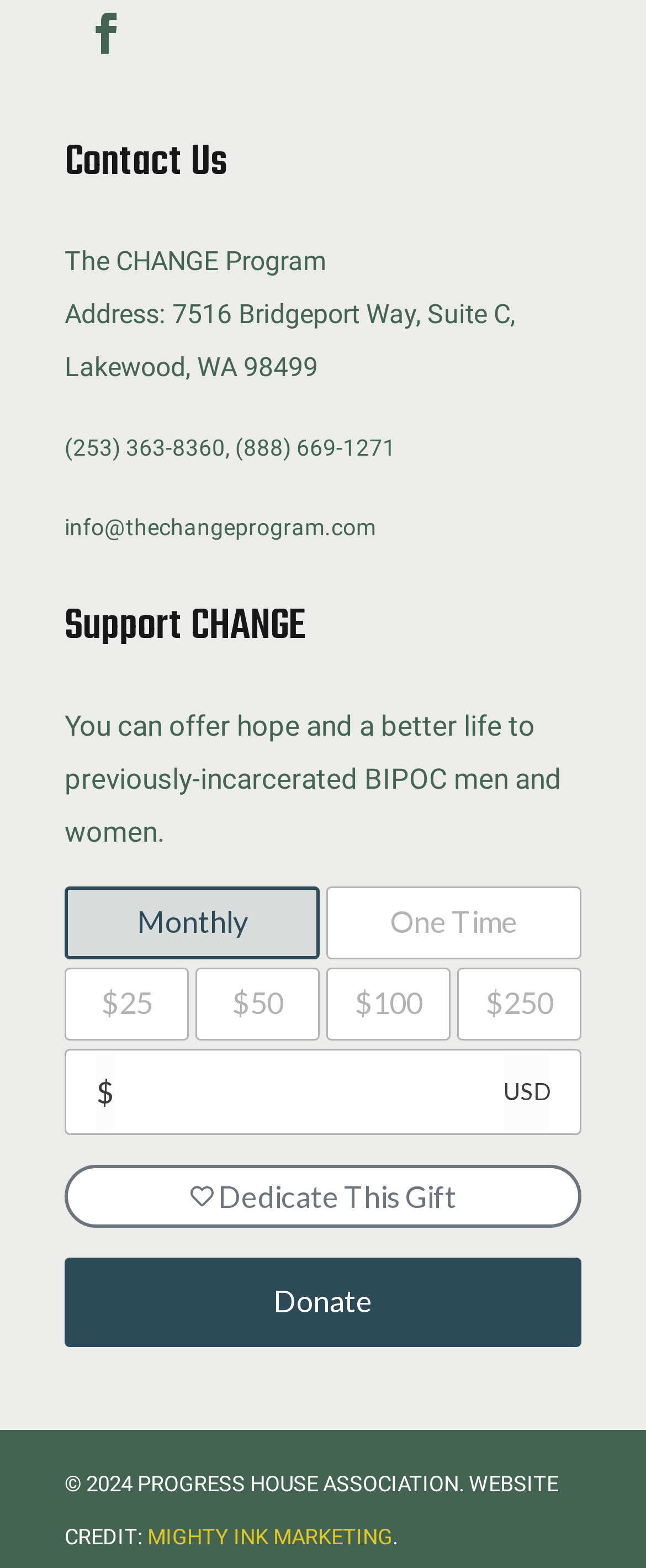Locate the bounding box coordinates of the clickable part needed for the task: "Click the phone number link".

[0.1, 0.276, 0.613, 0.293]